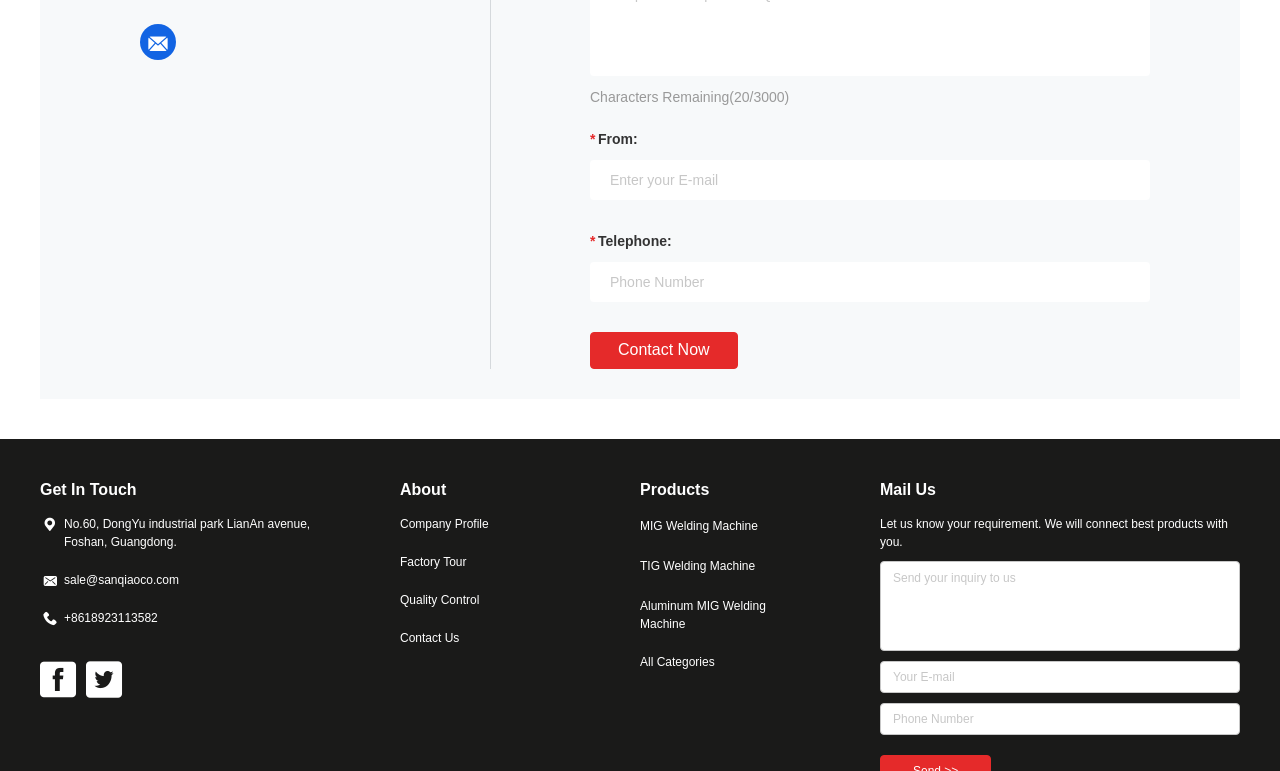What are the three social media icons located at the bottom of the webpage?
Please answer the question as detailed as possible.

The three social media icons are represented by the '', '', and '' OCR tokens. However, without additional context or knowledge, it is not possible to determine the exact social media platforms they represent.